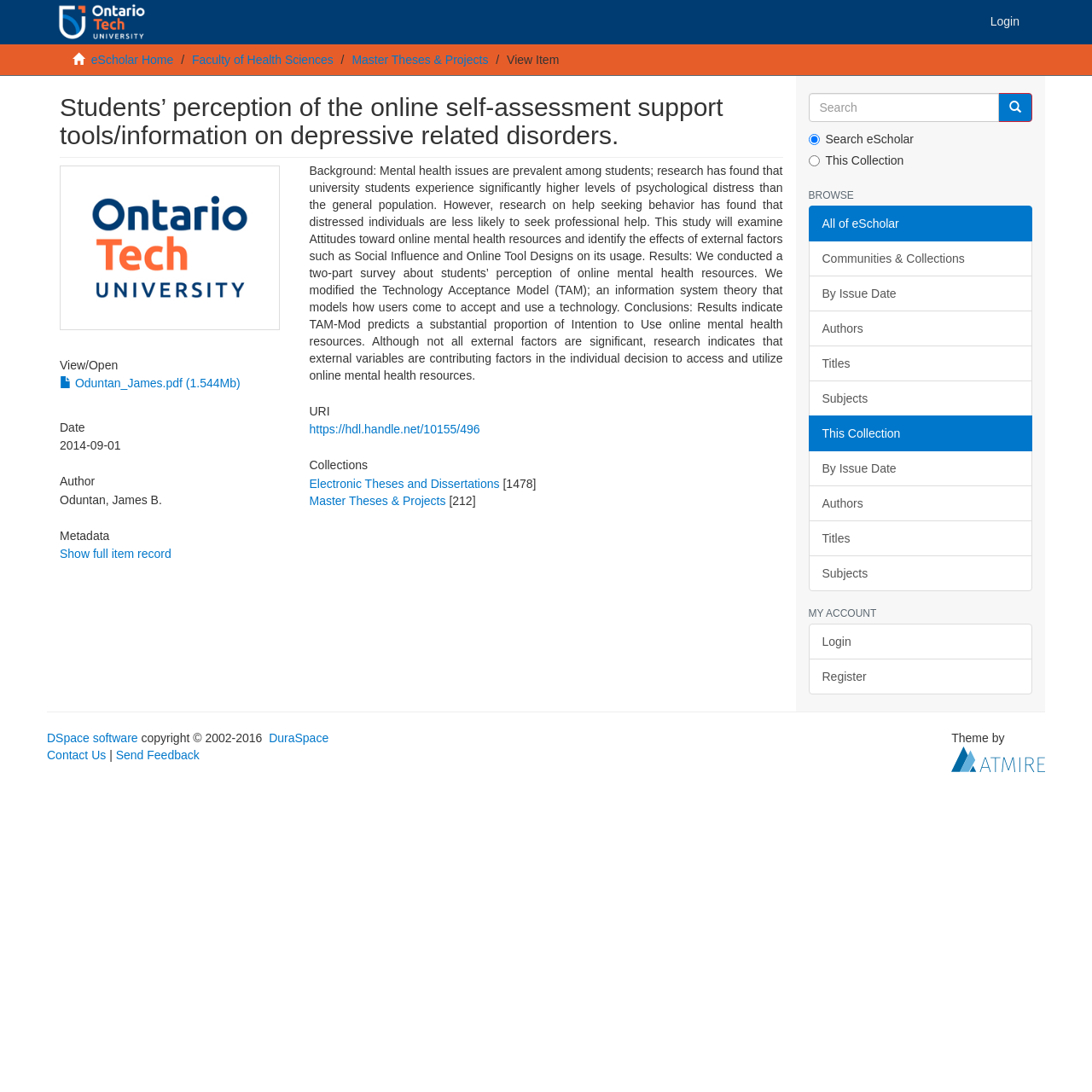Kindly determine the bounding box coordinates for the clickable area to achieve the given instruction: "download Oduntan_James.pdf".

[0.055, 0.345, 0.22, 0.357]